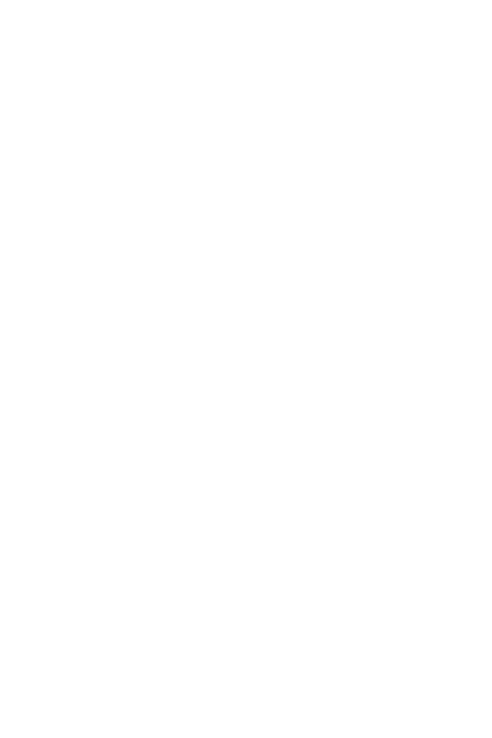Give a detailed explanation of what is happening in the image.

This image showcases the Nike Ladies Long Sleeve Dri-FIT Stretch Tech Polo, a stylish and functional polo designed for active women. Made with Dri-FIT moisture management technology, this garment ensures comfort by keeping the wearer dry, while the stretch fabric allows for ease of movement. The polo features a feminine fit, complete with a self-fabric collar, five-button placket, and open cuffs, making it suitable for both casual and professional settings. 

The shirt is highlighted with a heat transfer label for tag-free comfort and is accented with dyed-to-match buttons in White and Black or contrasting buttons in shades like Varsity Red, Anthracite, and Blue Sapphire. Additionally, the embroidered Swoosh design trademark is prominently showcased on the center front below the placket, adding a touch of athletic flair. This versatile polo is perfect for various occasions, combining performance with style in any woman's wardrobe.